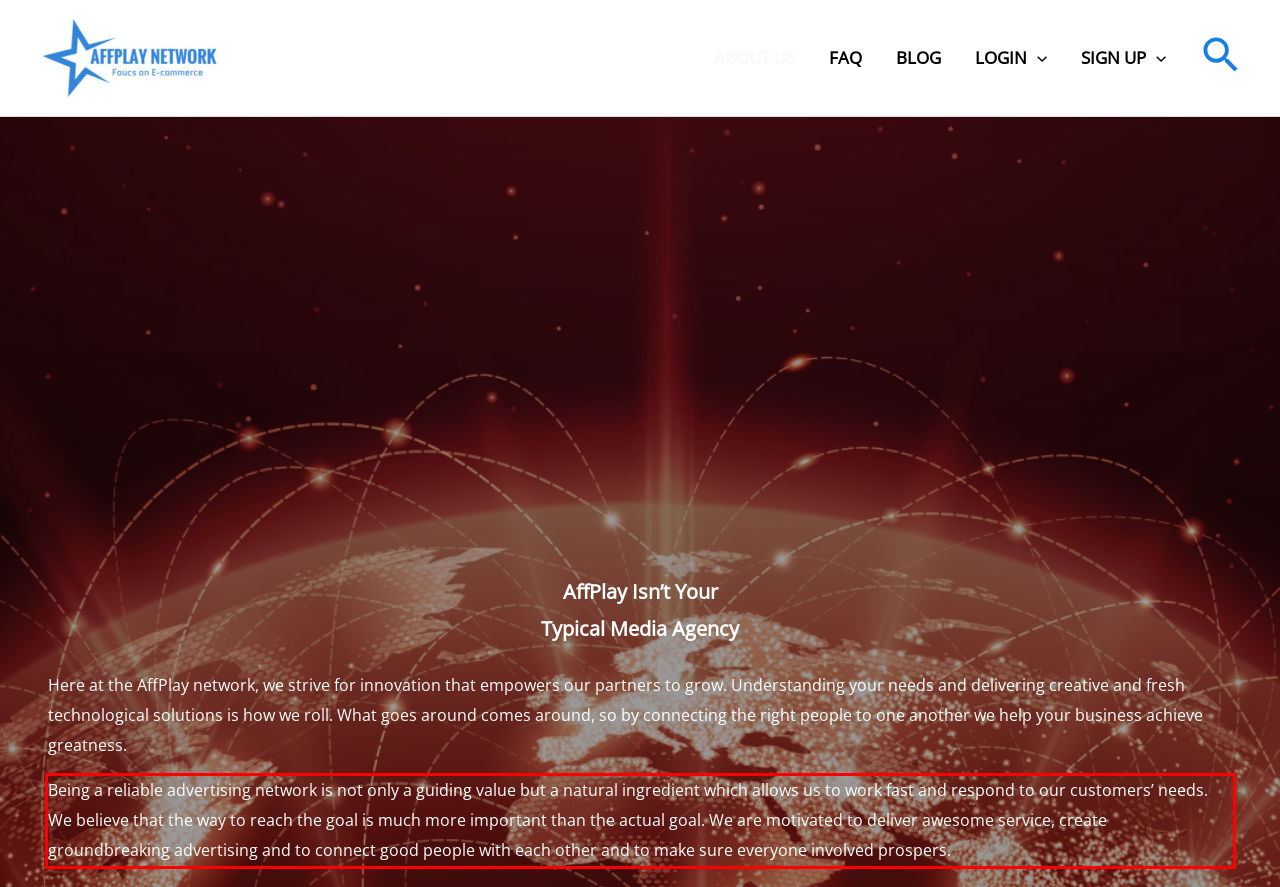You are provided with a screenshot of a webpage containing a red bounding box. Please extract the text enclosed by this red bounding box.

Being a reliable advertising network is not only a guiding value but a natural ingredient which allows us to work fast and respond to our customers’ needs. We believe that the way to reach the goal is much more important than the actual goal. We are motivated to deliver awesome service, create groundbreaking advertising and to connect good people with each other and to make sure everyone involved prospers.